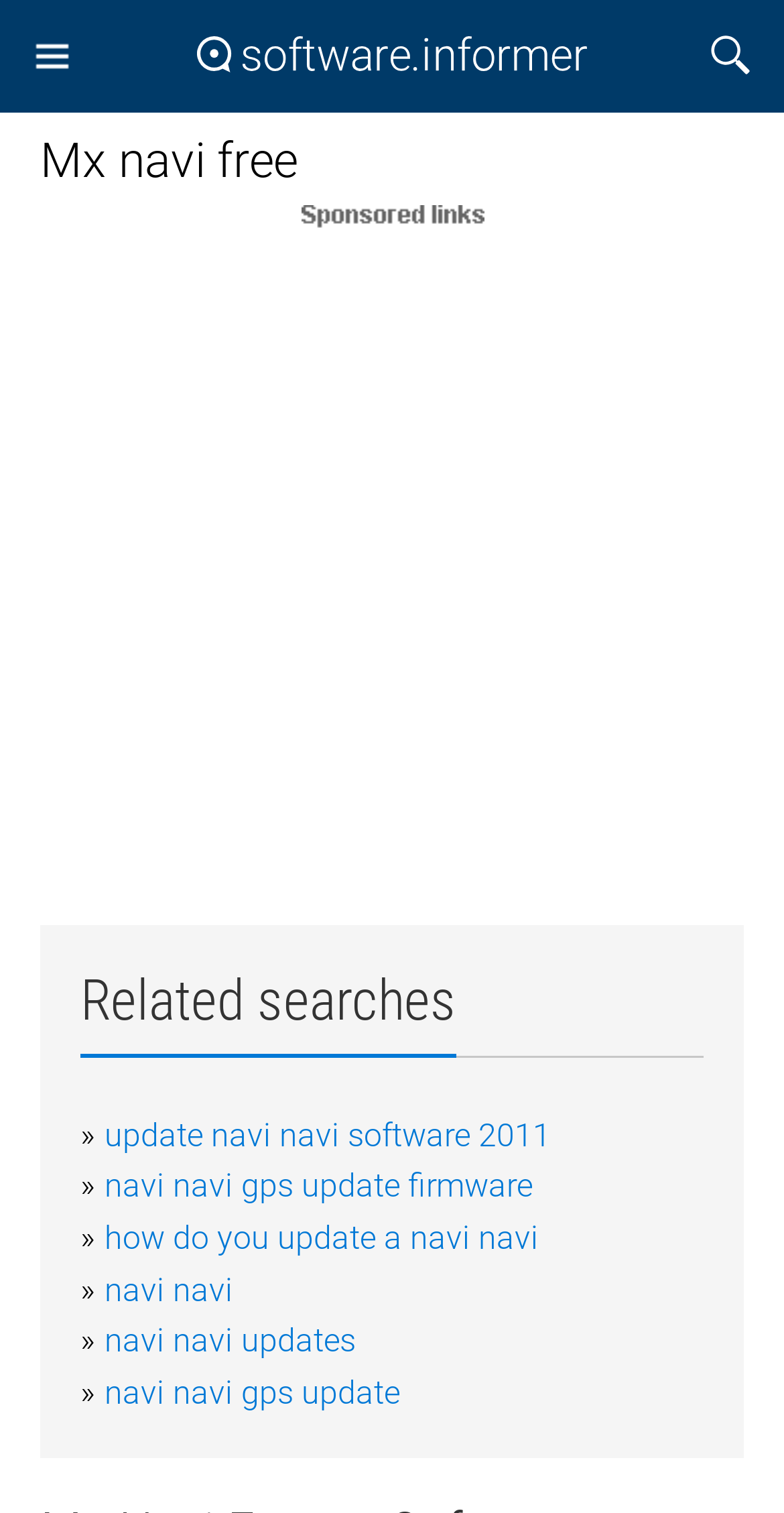How many related search links are available?
Please respond to the question with as much detail as possible.

There are 5 related search links available on the webpage, which are 'update navi navi software 2011', 'navi navi gps update firmware', 'how do you update a navi navi', 'navi navi', and 'navi navi gps update'.